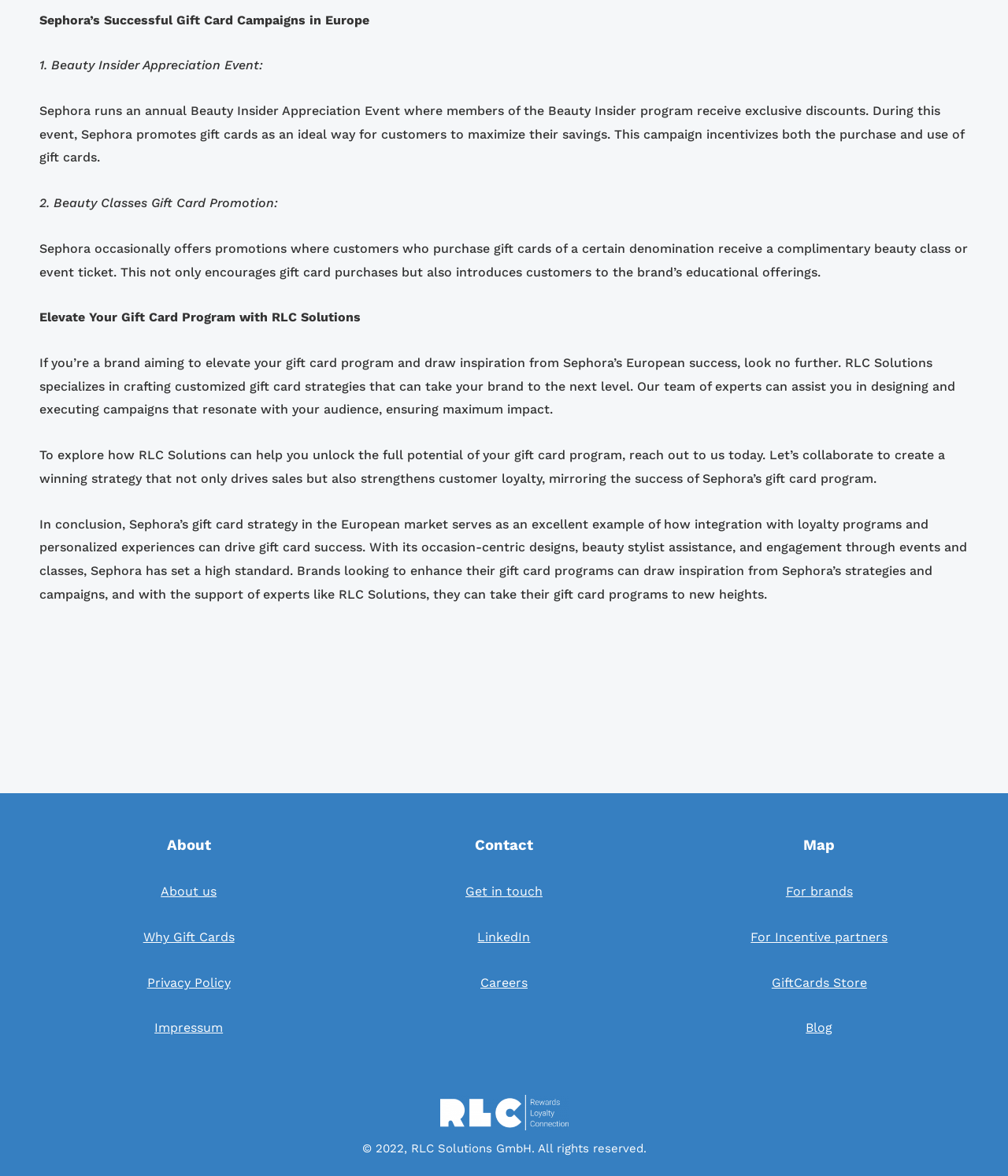Look at the image and give a detailed response to the following question: What is the year in which RLC Solutions GmbH claims all rights reserved?

The webpage has a footer section that mentions '© 2022, RLC Solutions GmbH. All rights reserved.', which indicates that RLC Solutions GmbH claims all rights reserved for the year 2022.